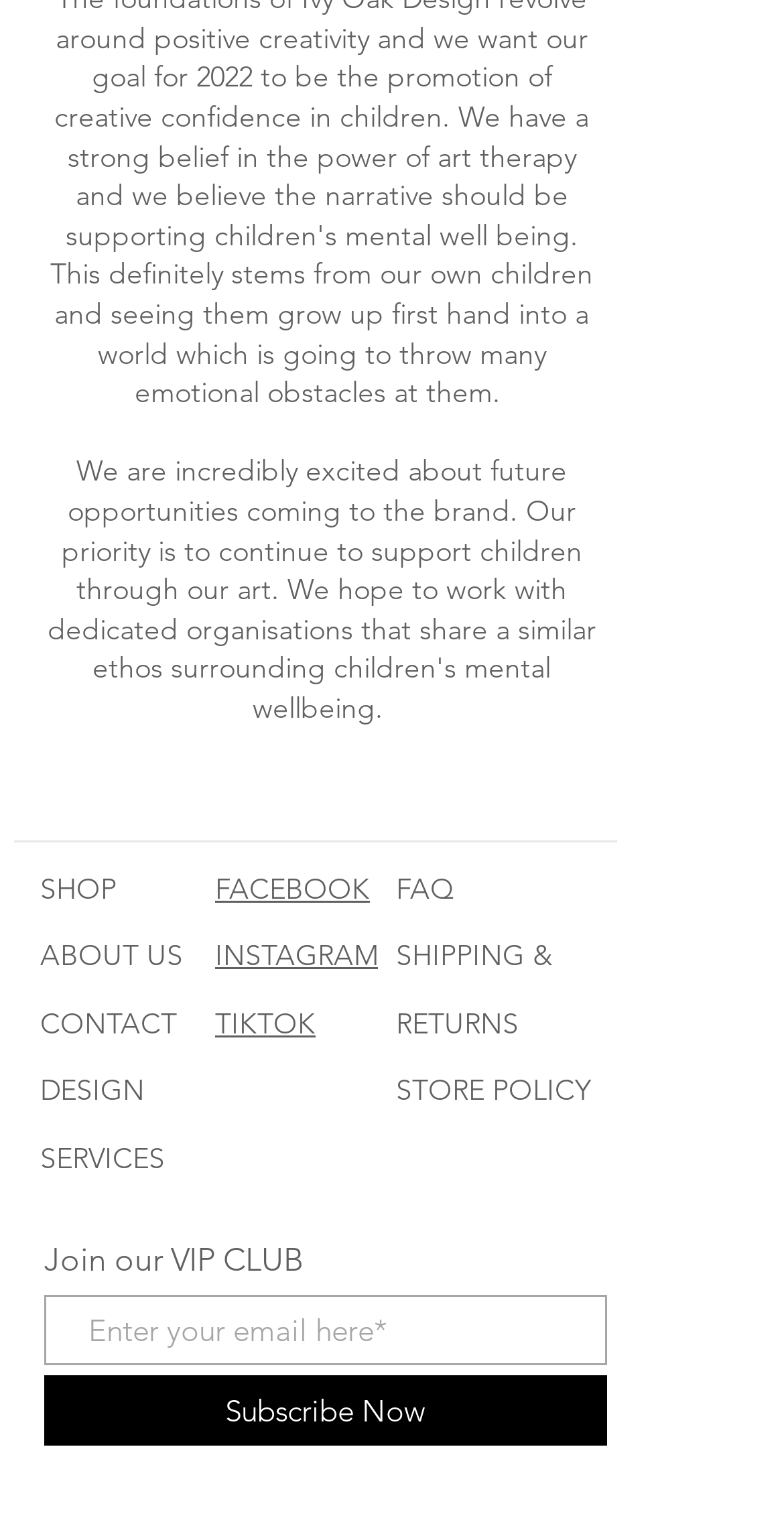Identify the bounding box coordinates for the element you need to click to achieve the following task: "Check FAQ". Provide the bounding box coordinates as four float numbers between 0 and 1, in the form [left, top, right, bottom].

[0.505, 0.573, 0.579, 0.597]